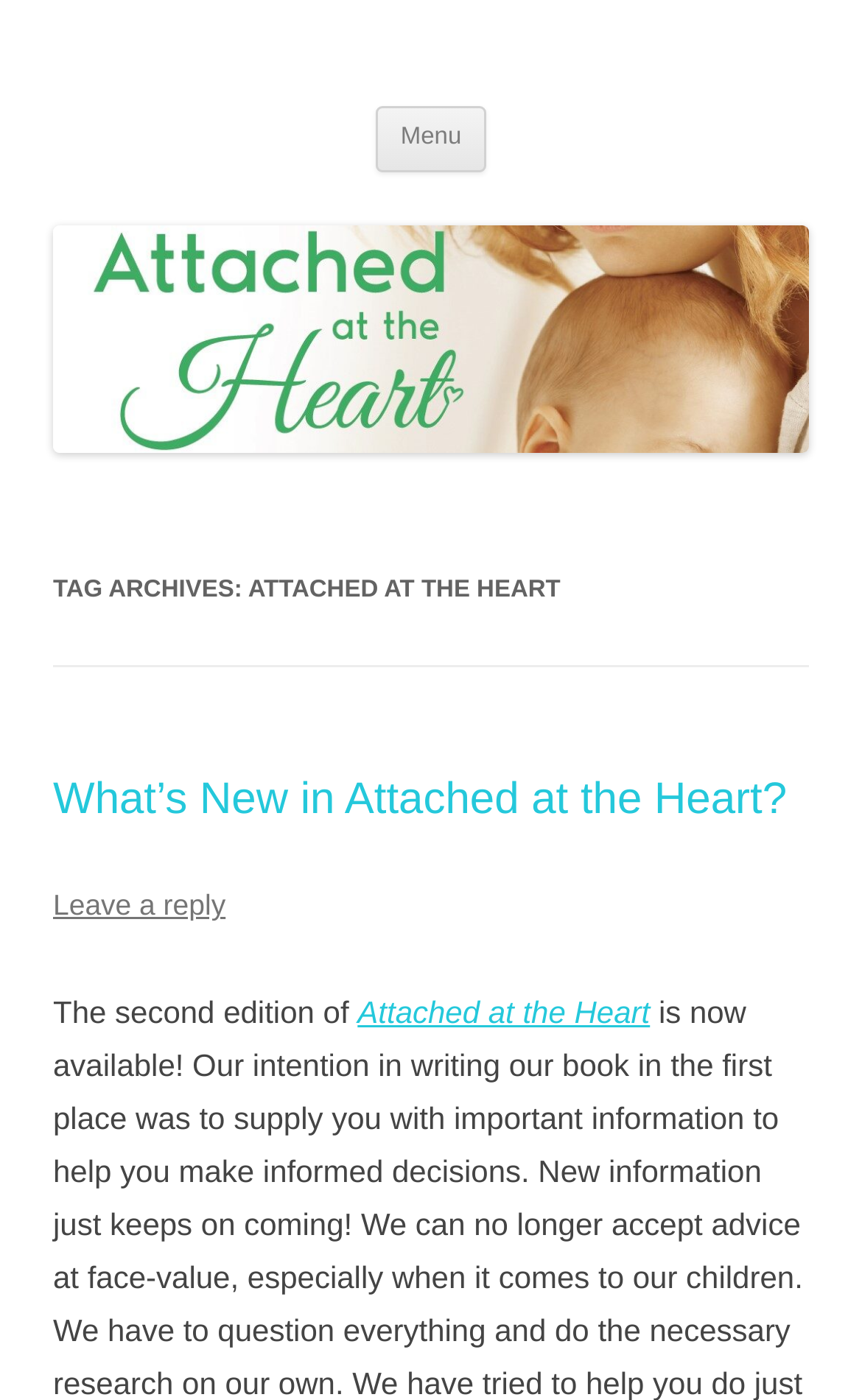Answer the question briefly using a single word or phrase: 
What is the name of the book being referred to?

Attached at the Heart